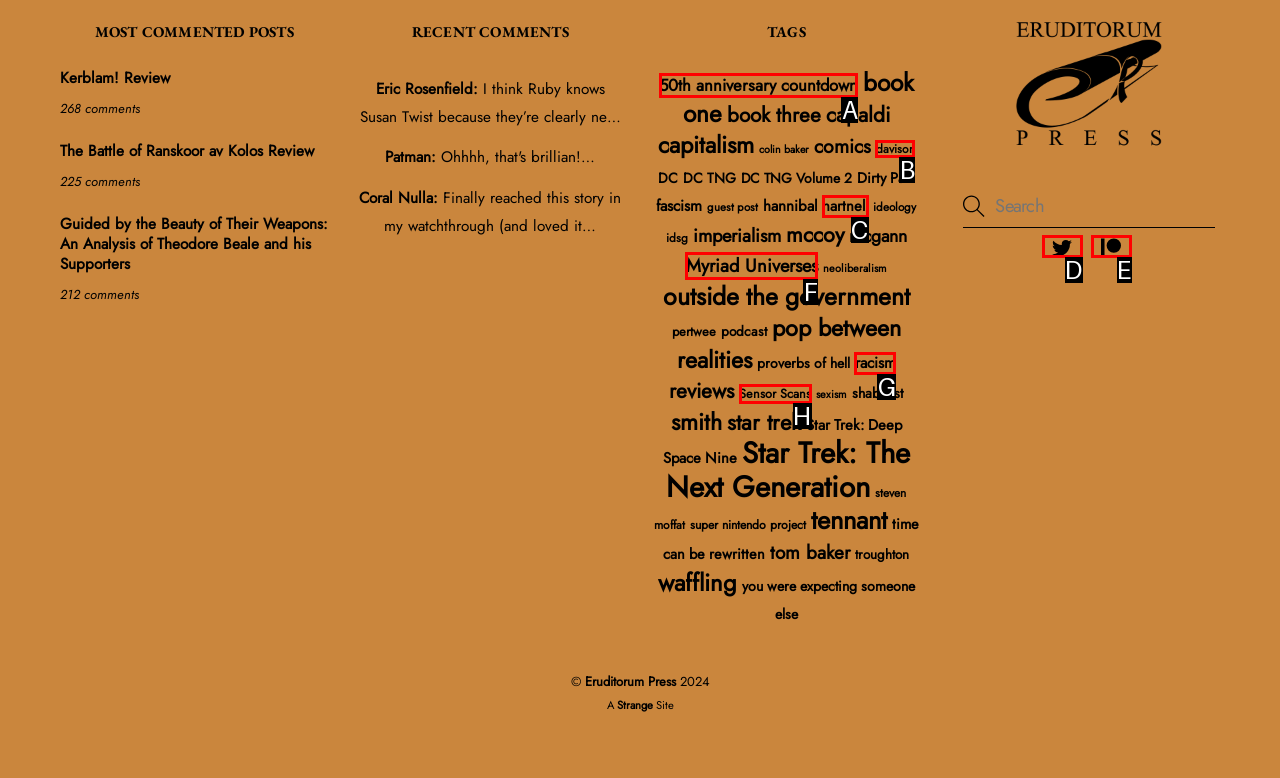From the options shown in the screenshot, tell me which lettered element I need to click to complete the task: Explore the tag '50th anniversary countdown'.

A